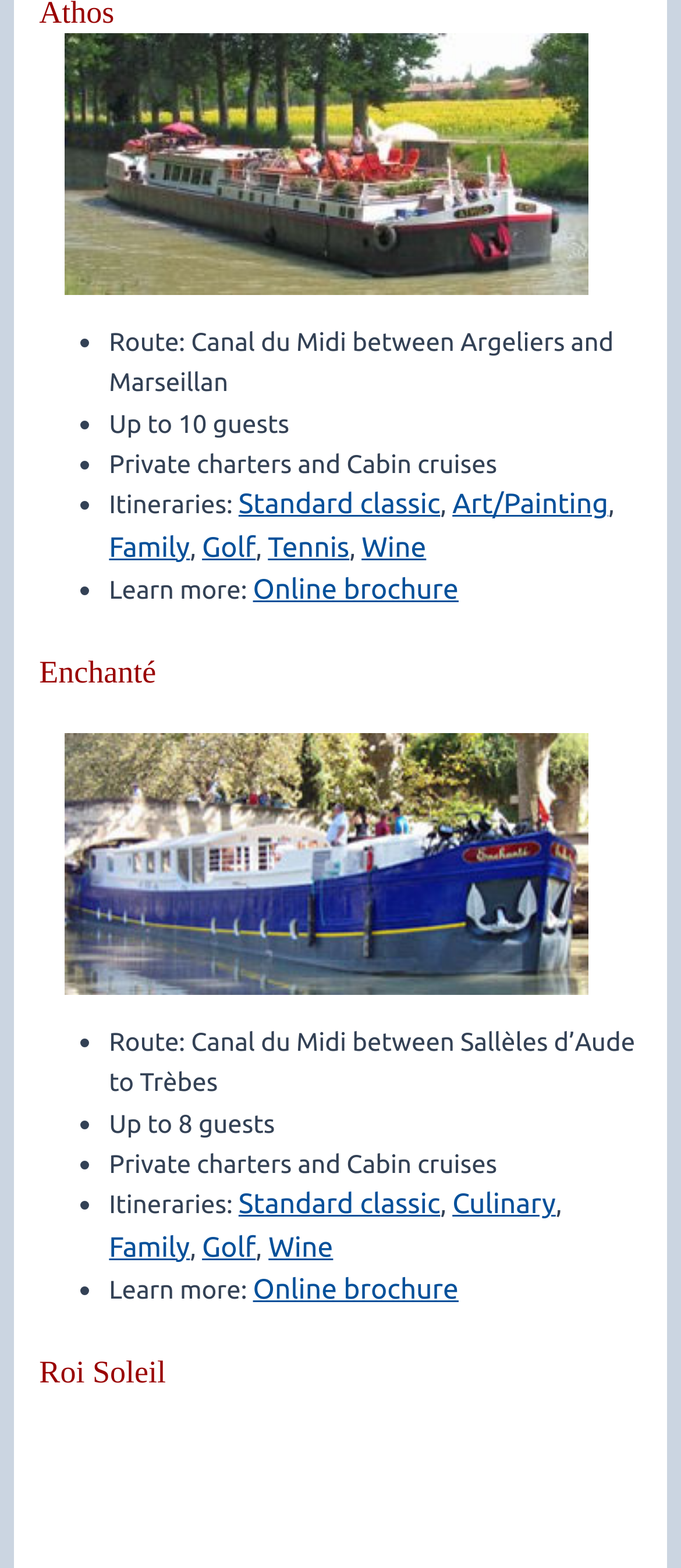Determine the bounding box coordinates of the clickable element to complete this instruction: "Click the link to learn more about the route between Argeliers and Marseillan". Provide the coordinates in the format of four float numbers between 0 and 1, [left, top, right, bottom].

[0.16, 0.208, 0.901, 0.253]